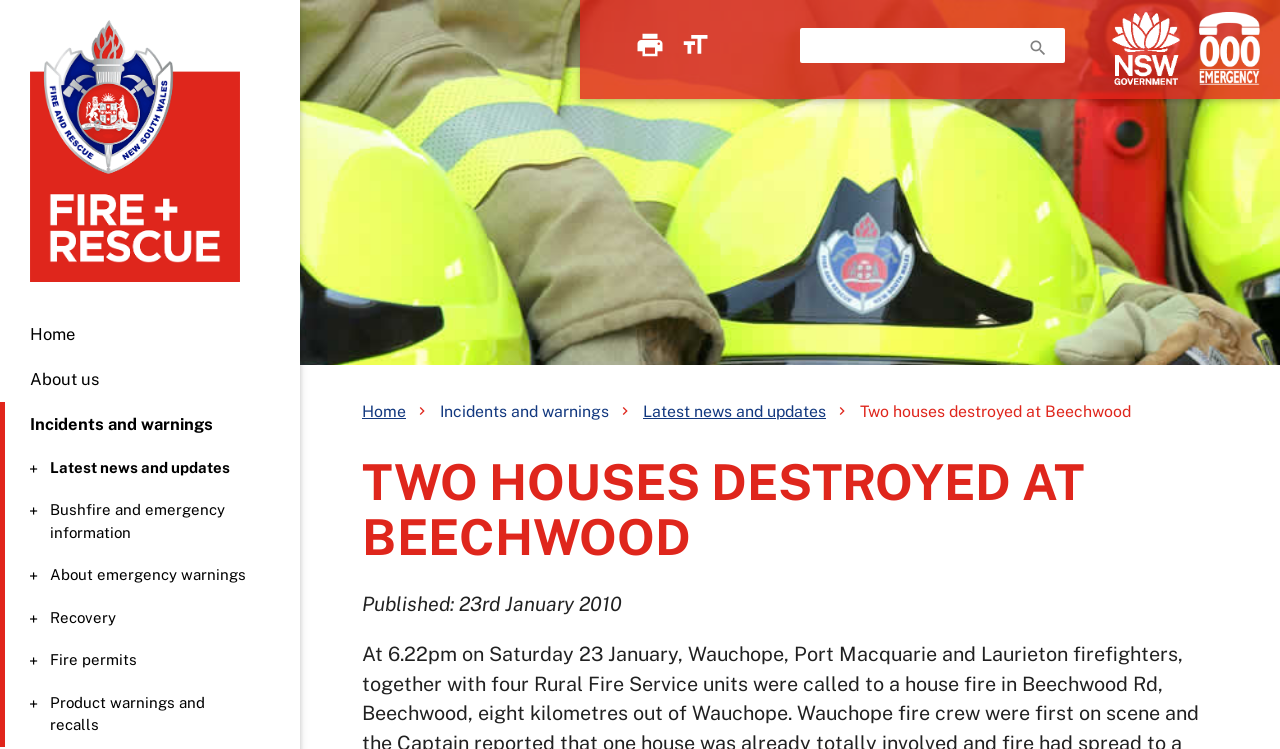From the element description Bushfire and emergency information, predict the bounding box coordinates of the UI element. The coordinates must be specified in the format (top-left x, top-left y, bottom-right x, bottom-right y) and should be within the 0 to 1 range.

[0.004, 0.667, 0.227, 0.727]